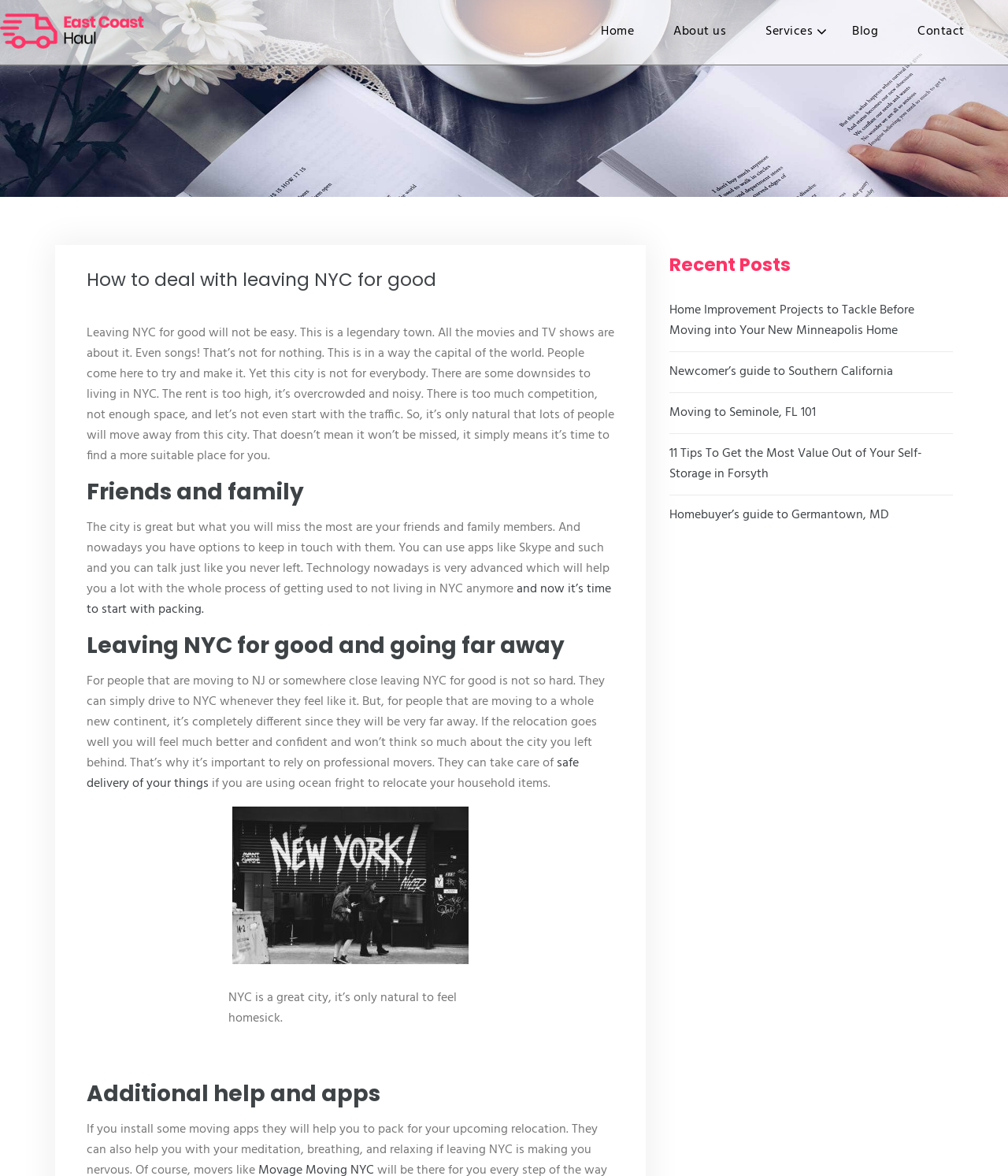Identify and provide the bounding box for the element described by: "alt="My Blog"".

[0.0, 0.0, 0.143, 0.054]